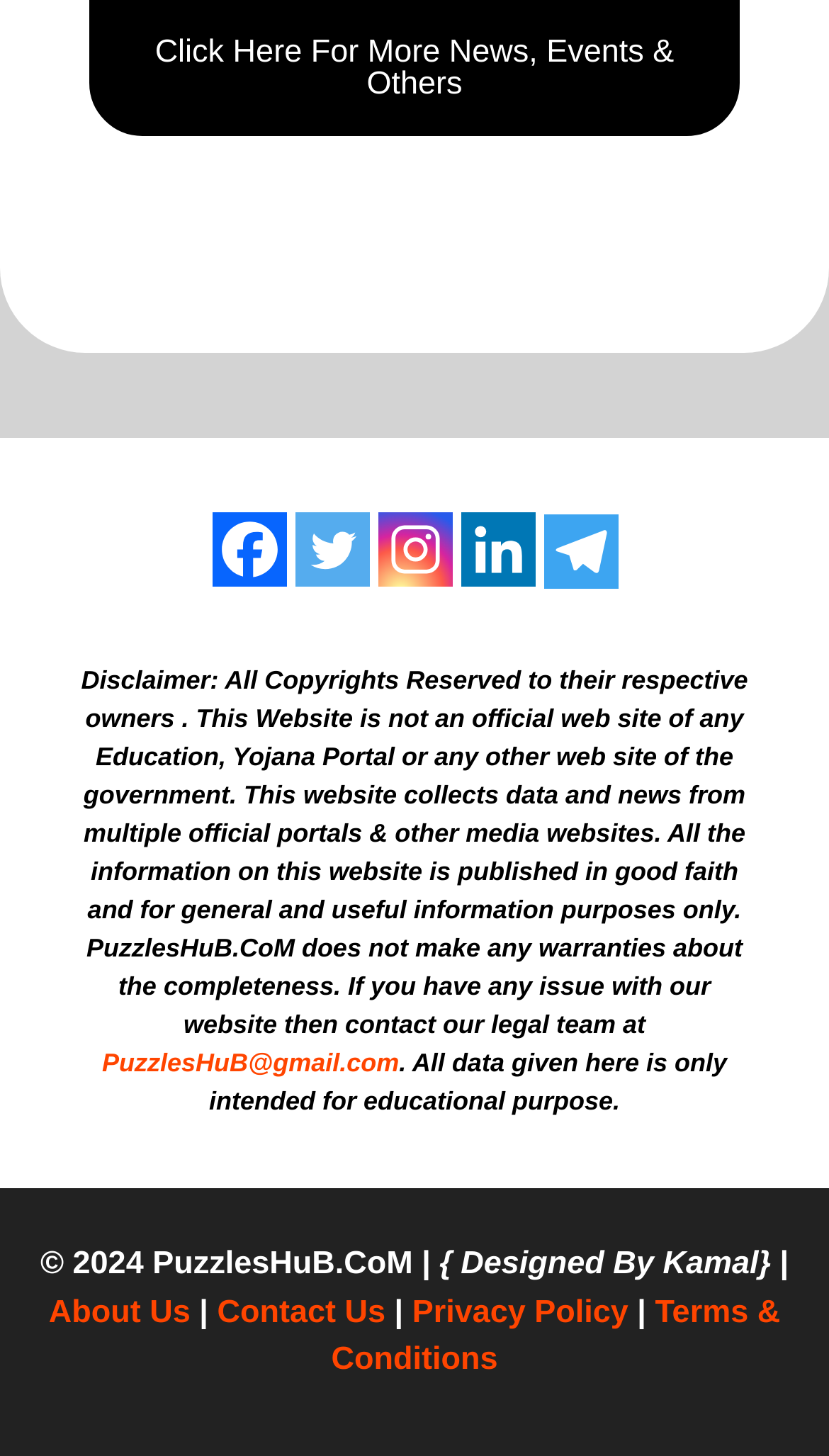Based on the image, please respond to the question with as much detail as possible:
Who designed the website?

At the bottom of the webpage, there is a static text that says 'Designed By Kamal', which indicates that Kamal is the designer of the website.